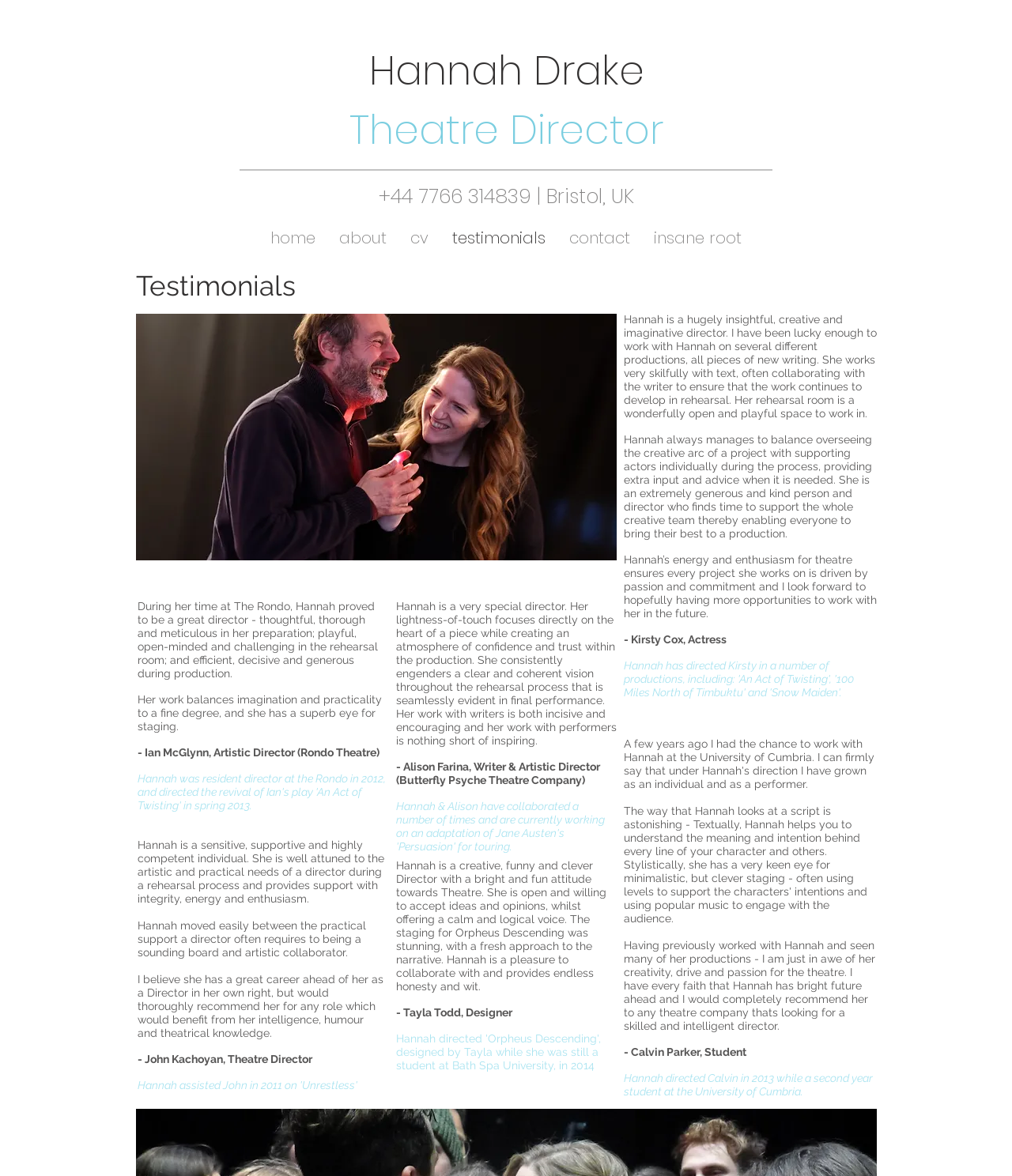Pinpoint the bounding box coordinates of the element you need to click to execute the following instruction: "Click on the 'cv' link". The bounding box should be represented by four float numbers between 0 and 1, in the format [left, top, right, bottom].

[0.394, 0.191, 0.435, 0.214]